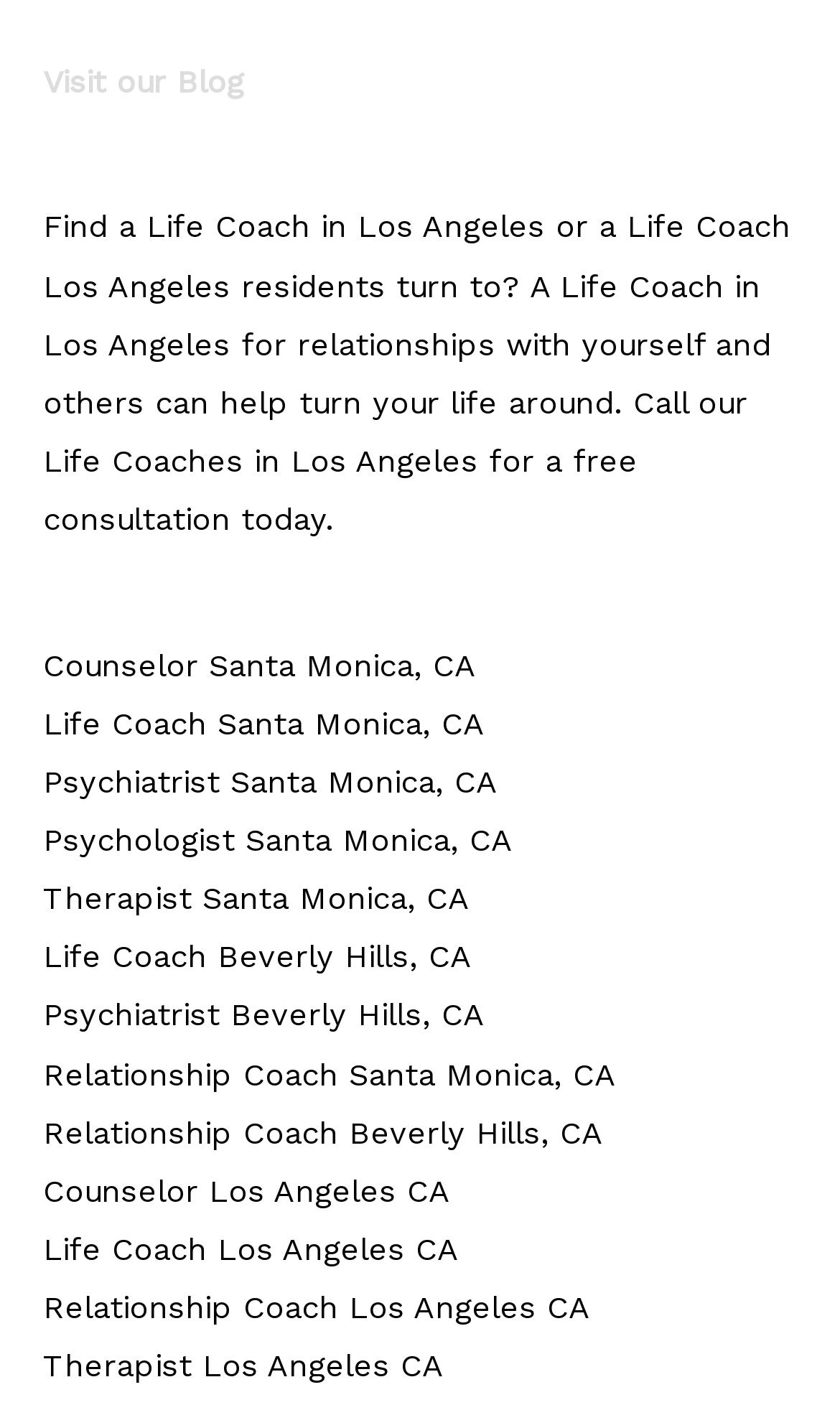Please provide the bounding box coordinates for the element that needs to be clicked to perform the following instruction: "Find a counselor in Santa Monica". The coordinates should be given as four float numbers between 0 and 1, i.e., [left, top, right, bottom].

[0.051, 0.46, 0.567, 0.487]